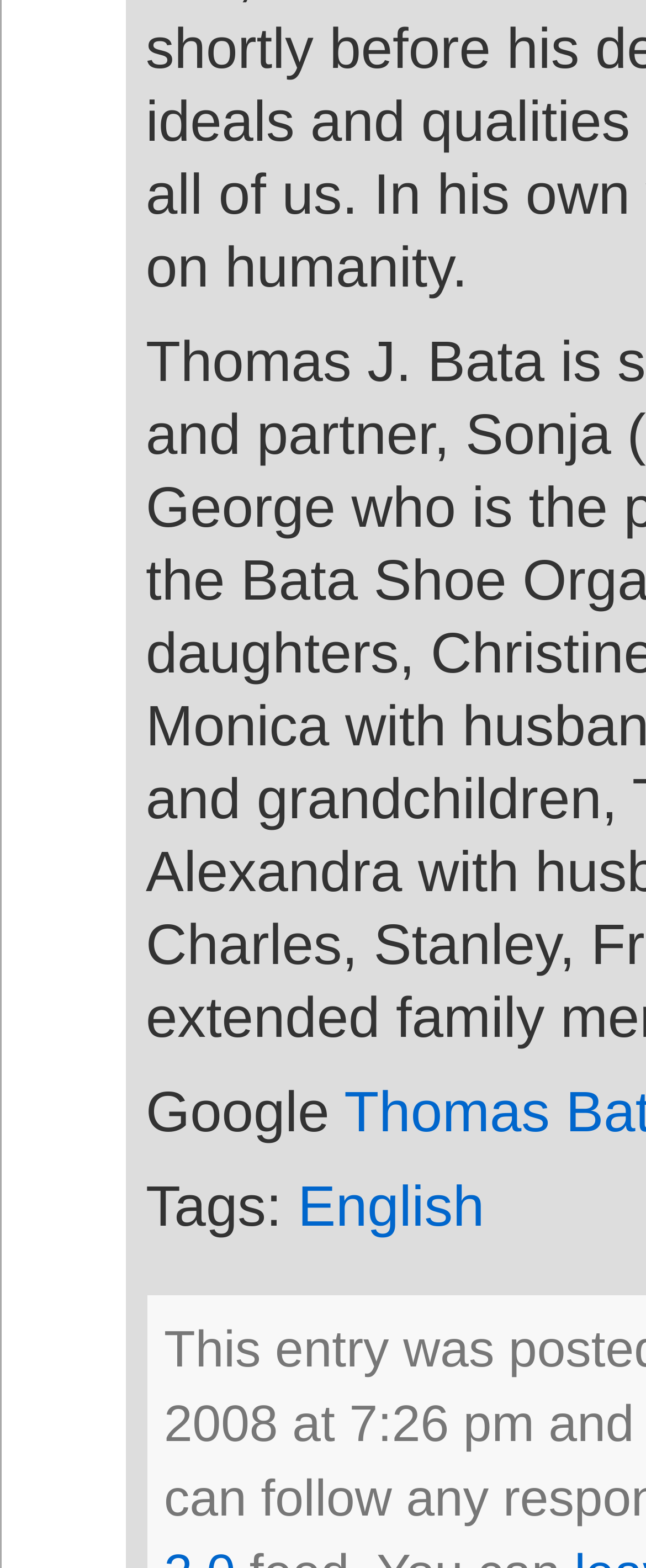Using the element description: "English", determine the bounding box coordinates. The coordinates should be in the format [left, top, right, bottom], with values between 0 and 1.

[0.461, 0.75, 0.75, 0.79]